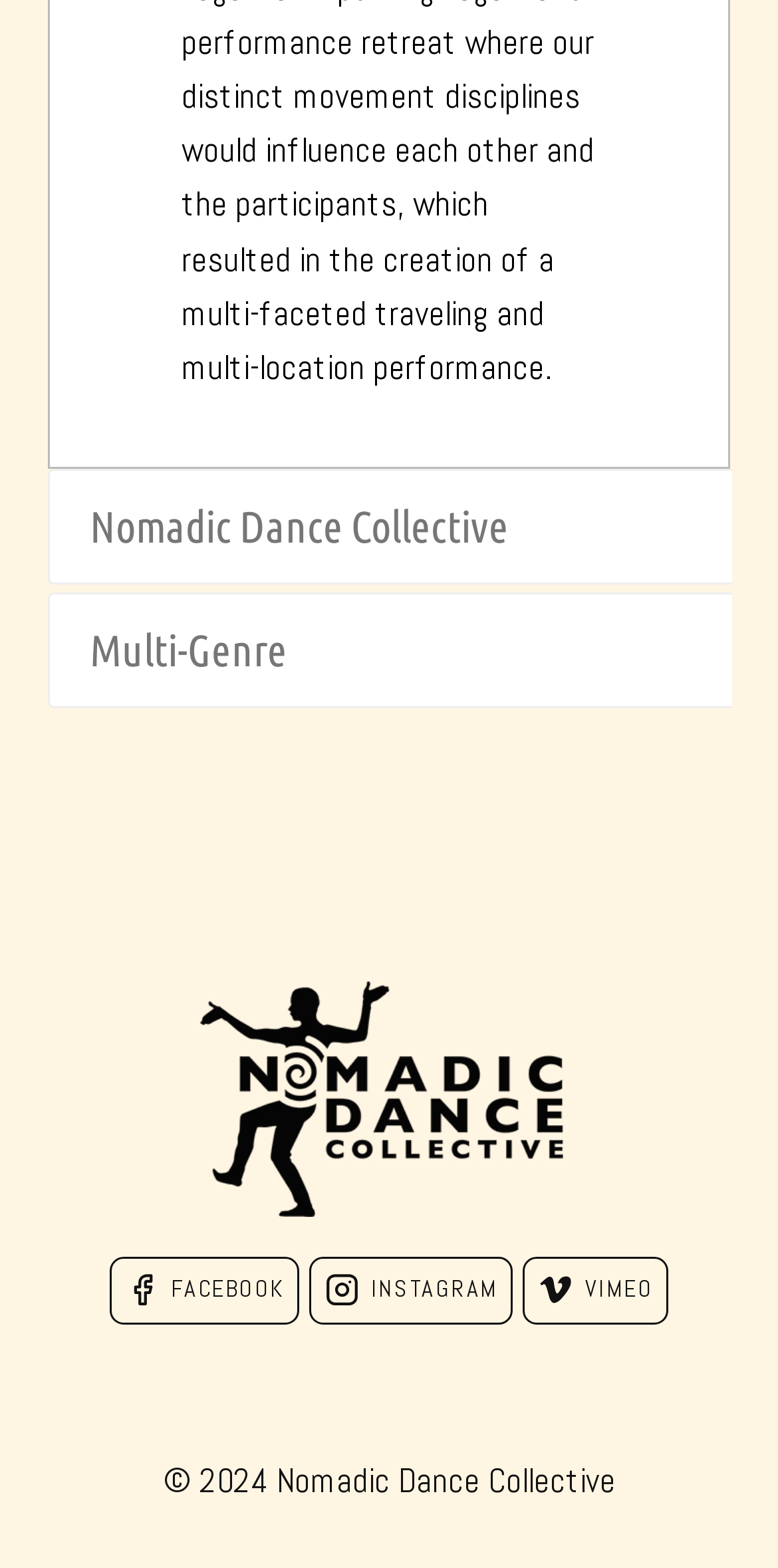Find the bounding box of the UI element described as: "Multi-Genre". The bounding box coordinates should be given as four float values between 0 and 1, i.e., [left, top, right, bottom].

[0.062, 0.378, 0.941, 0.452]